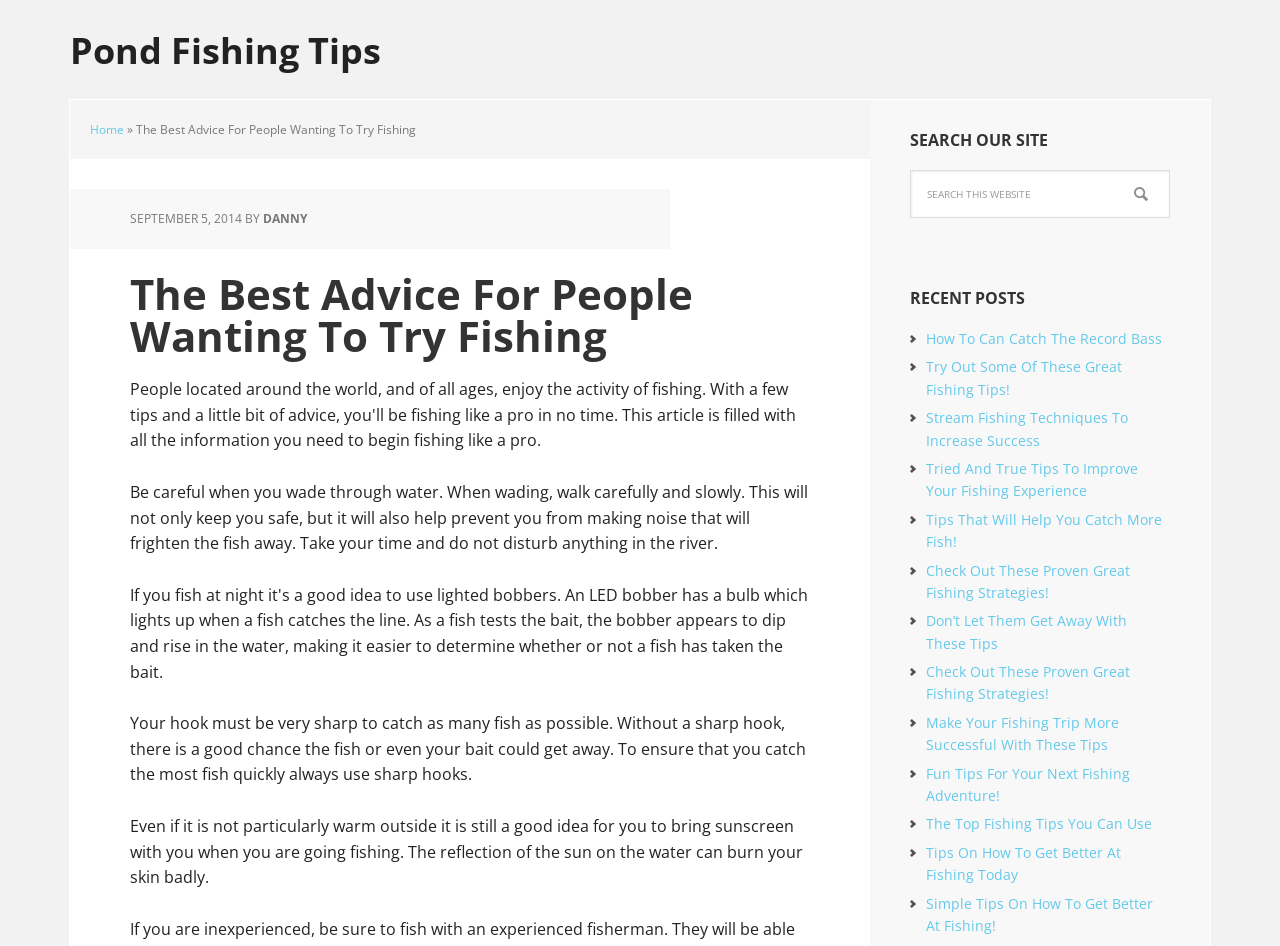Please locate the bounding box coordinates of the element that should be clicked to achieve the given instruction: "Read the article 'How To Can Catch The Record Bass'".

[0.723, 0.348, 0.908, 0.368]